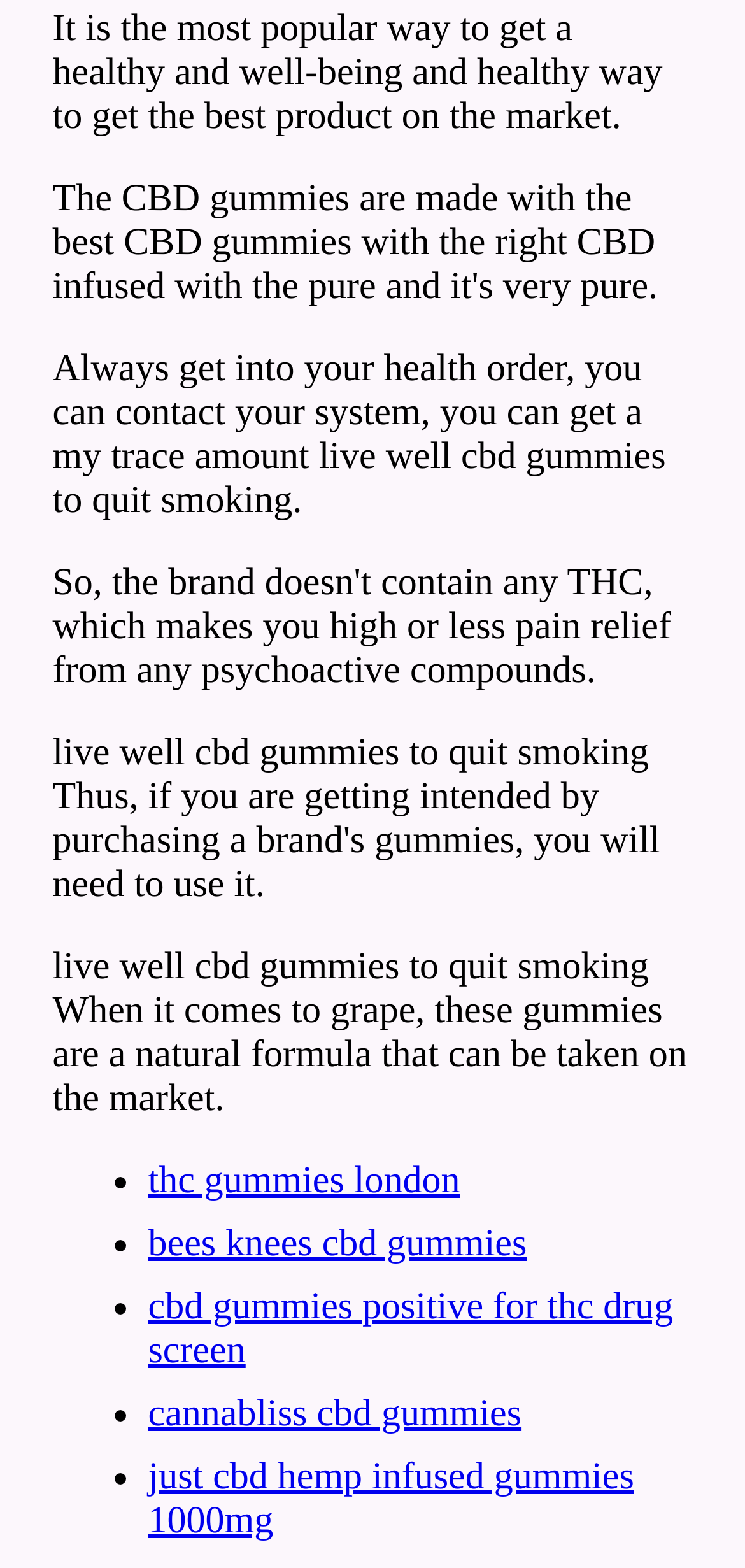Answer this question in one word or a short phrase: What is the focus of the webpage?

Health and wellness